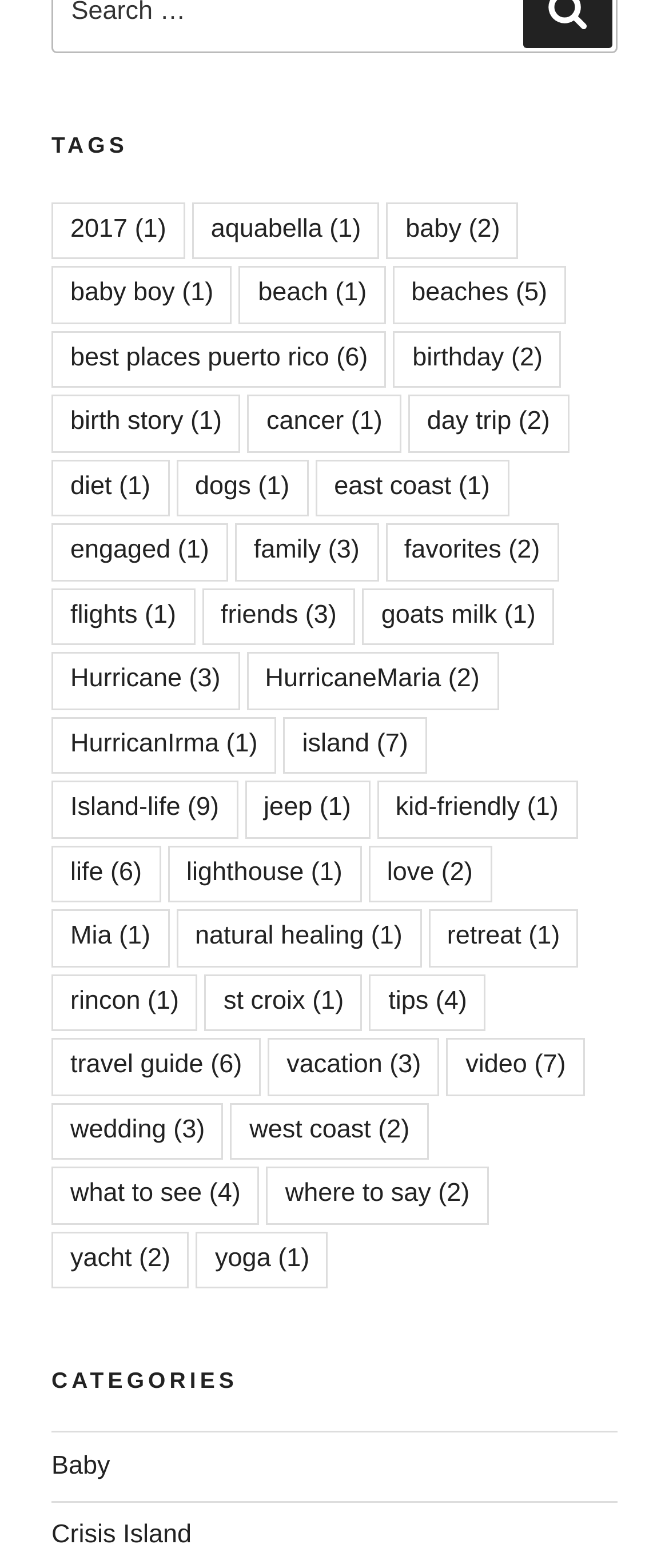Find the bounding box coordinates of the element to click in order to complete the given instruction: "Explore 'beaches'."

[0.587, 0.17, 0.846, 0.207]